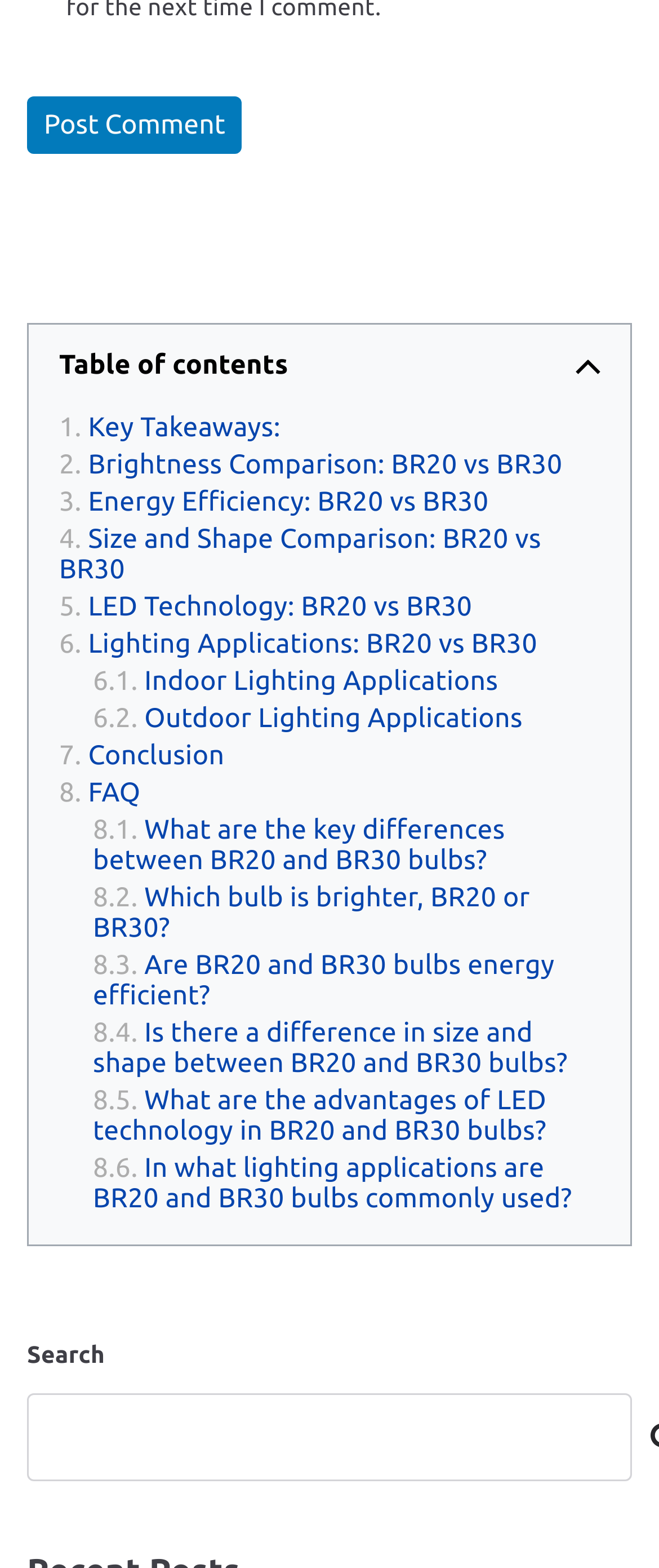Locate the bounding box coordinates of the clickable region to complete the following instruction: "Click the 'Post Comment' button."

[0.041, 0.061, 0.368, 0.098]